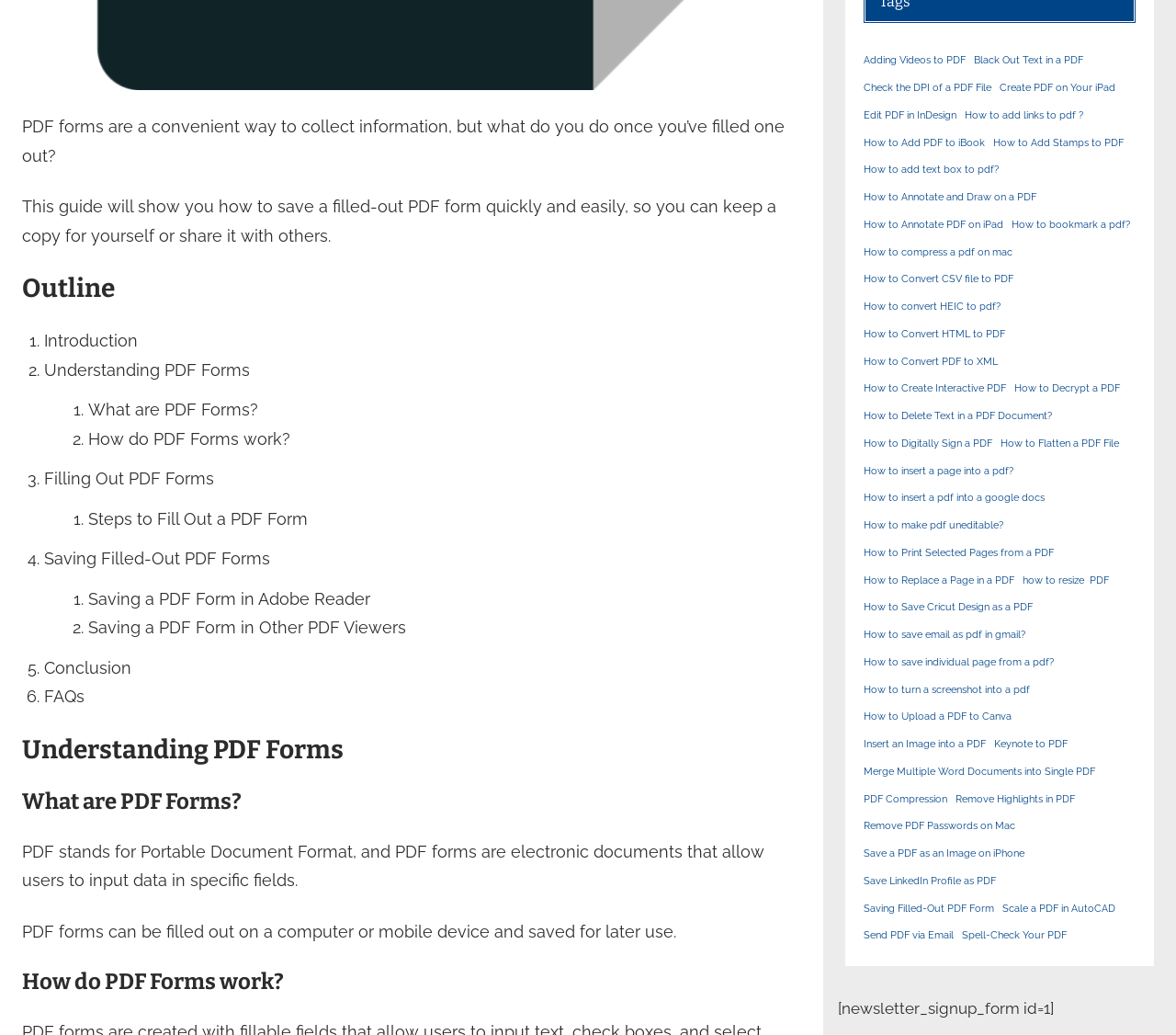Locate the bounding box coordinates of the clickable area to execute the instruction: "Read 'Understanding PDF Forms'". Provide the coordinates as four float numbers between 0 and 1, represented as [left, top, right, bottom].

[0.019, 0.708, 0.681, 0.739]